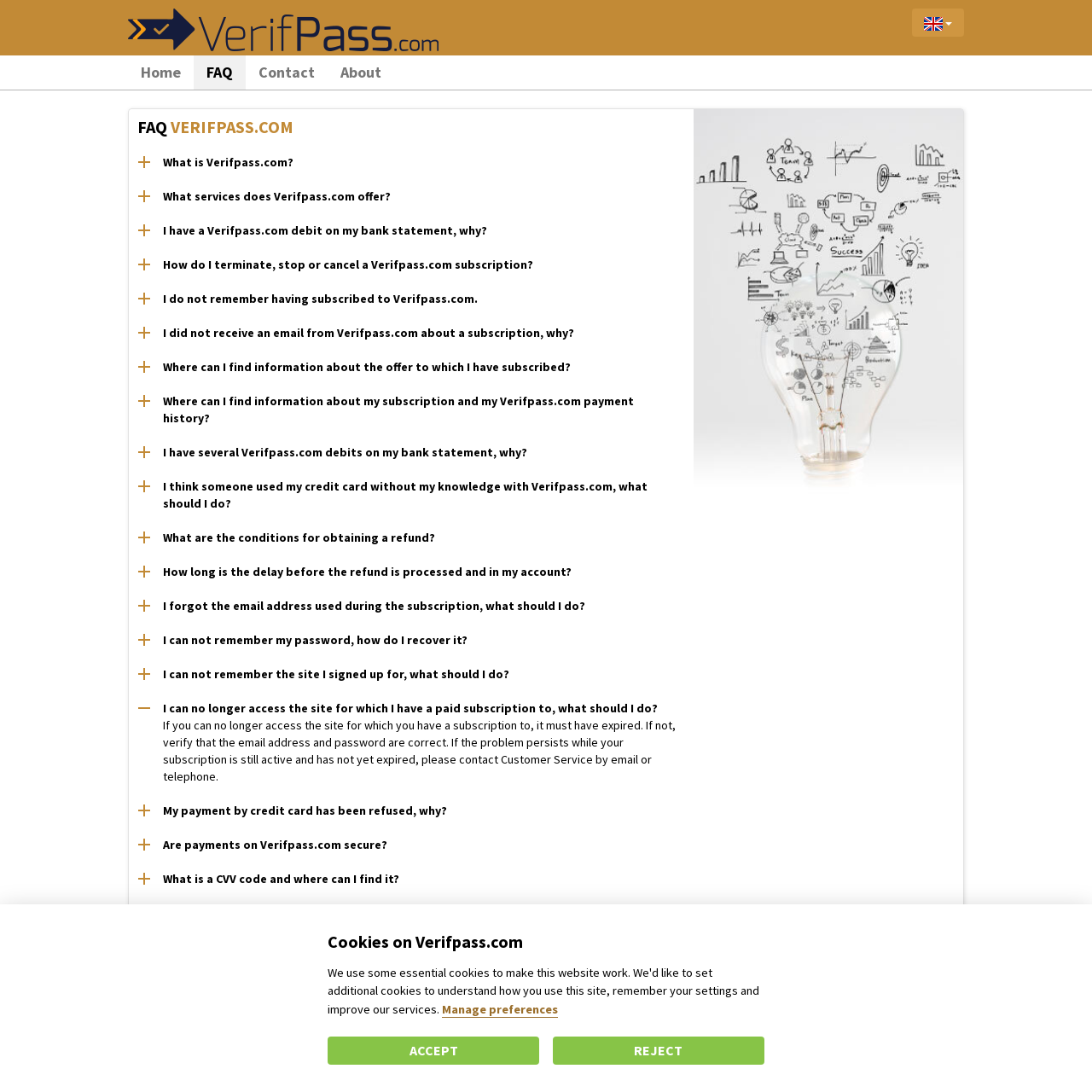Locate the bounding box coordinates of the element that should be clicked to fulfill the instruction: "Click the link to know how to terminate, stop or cancel a Verifpass.com subscription".

[0.126, 0.234, 0.62, 0.25]